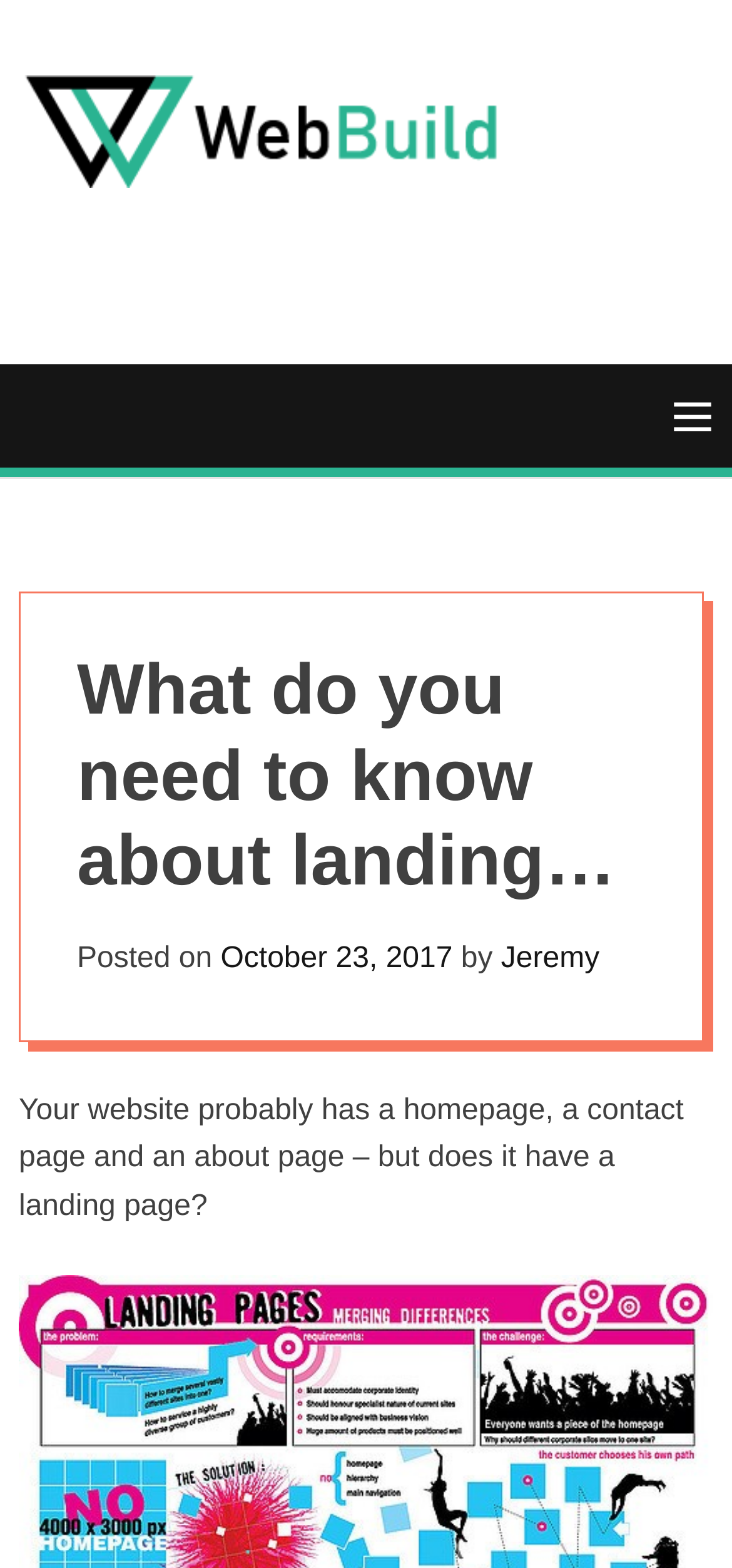Observe the image and answer the following question in detail: What is the author of the post?

The author of the post can be determined by looking at the link element with the text 'Jeremy' which is located below the heading 'What do you need to know about landing pages?' and is likely the name of the person who wrote the post.